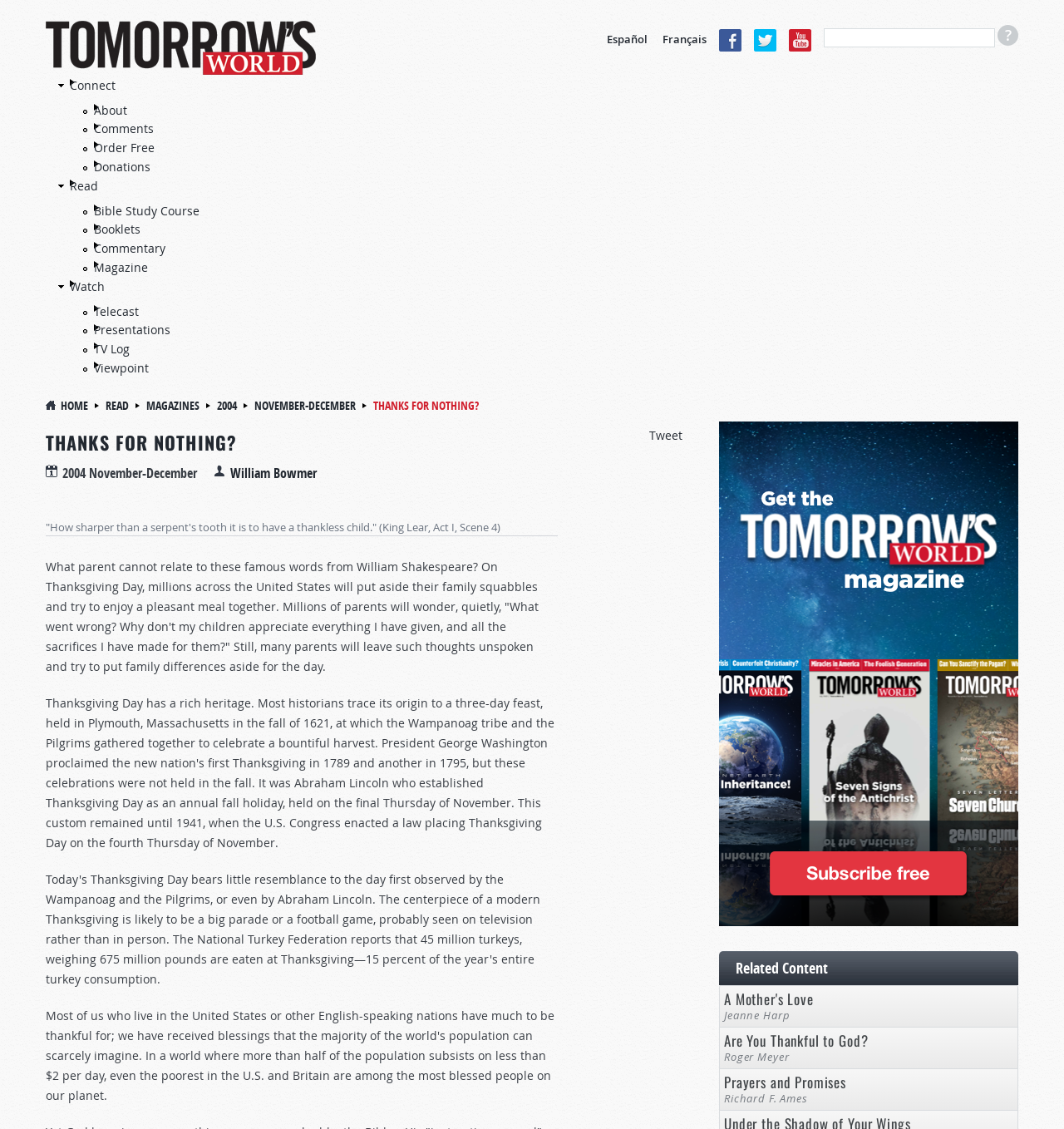Provide the bounding box coordinates of the UI element that matches the description: "Bible Study Course".

[0.088, 0.179, 0.188, 0.193]